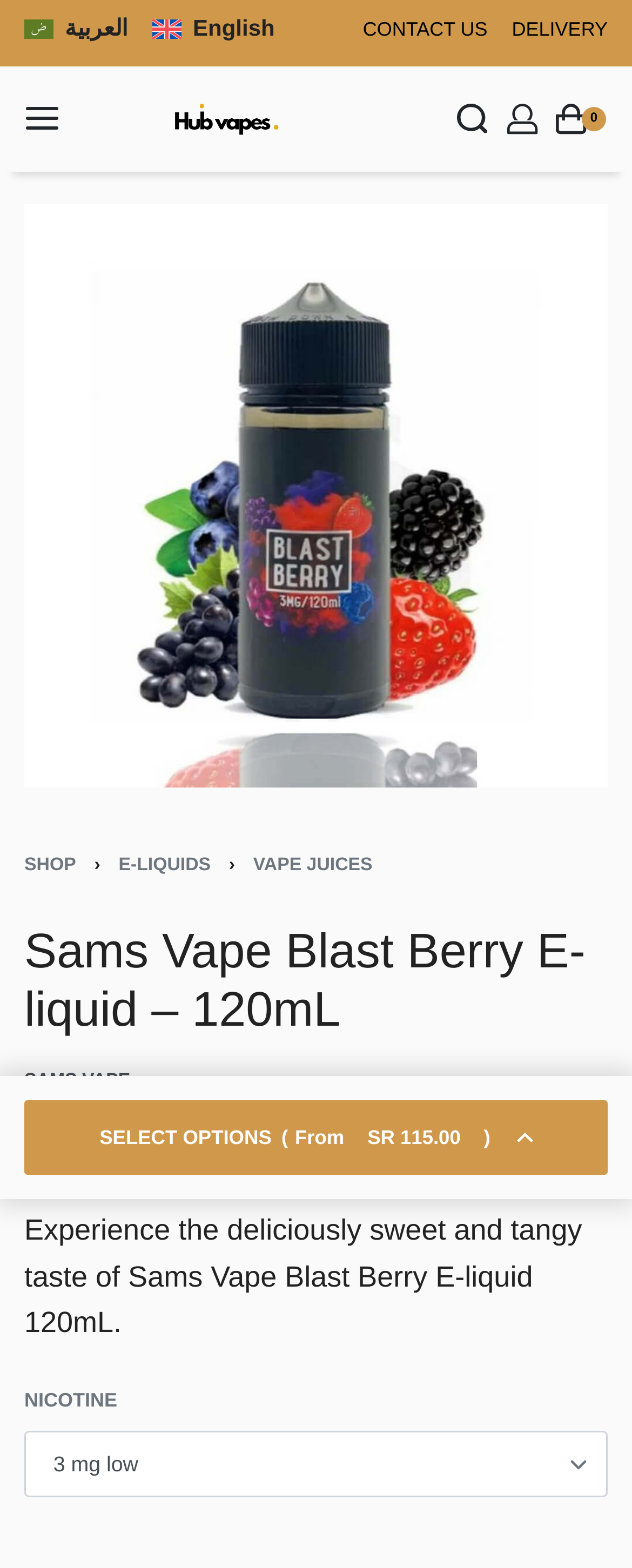Please reply to the following question using a single word or phrase: 
What is the brand of the e-liquid?

SAMS VAPE